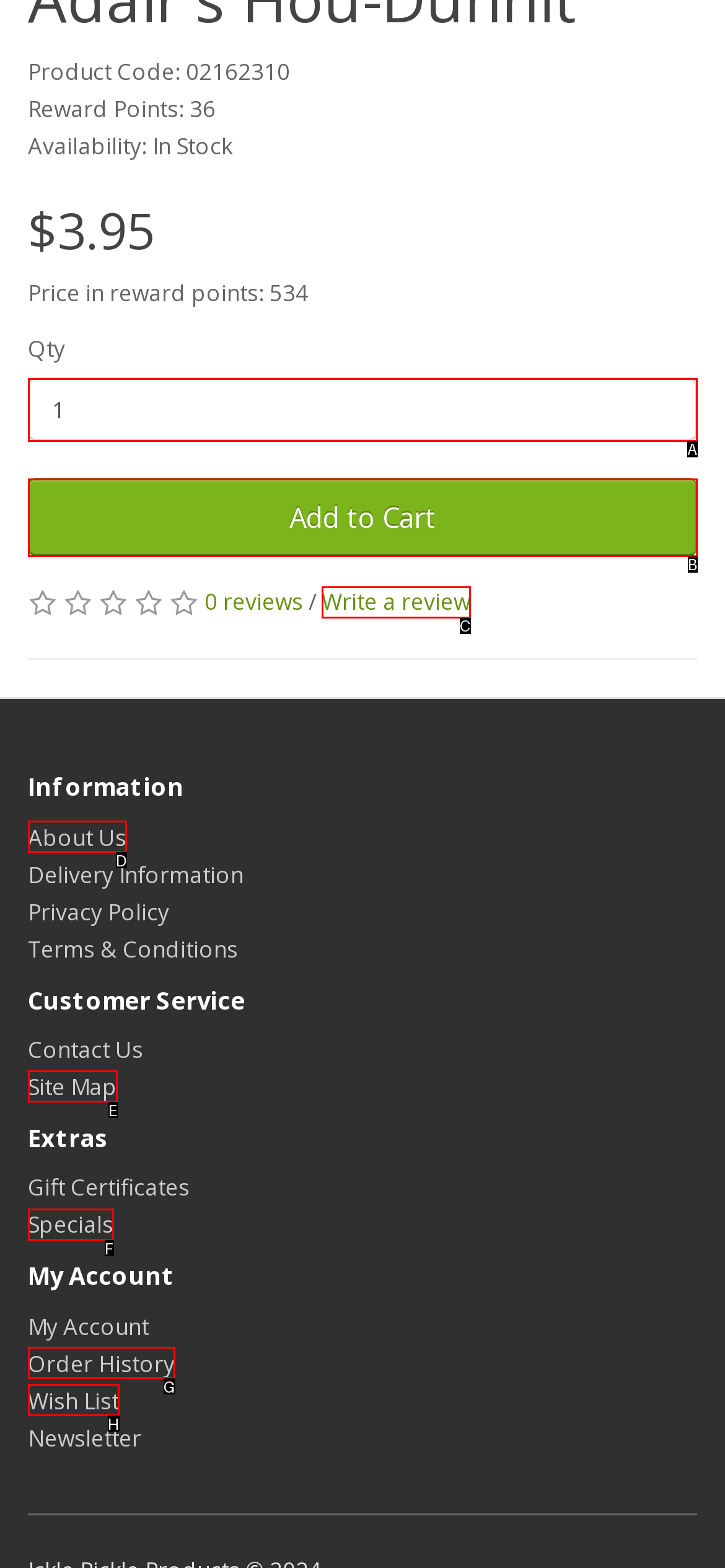From the choices given, find the HTML element that matches this description: Specials. Answer with the letter of the selected option directly.

F